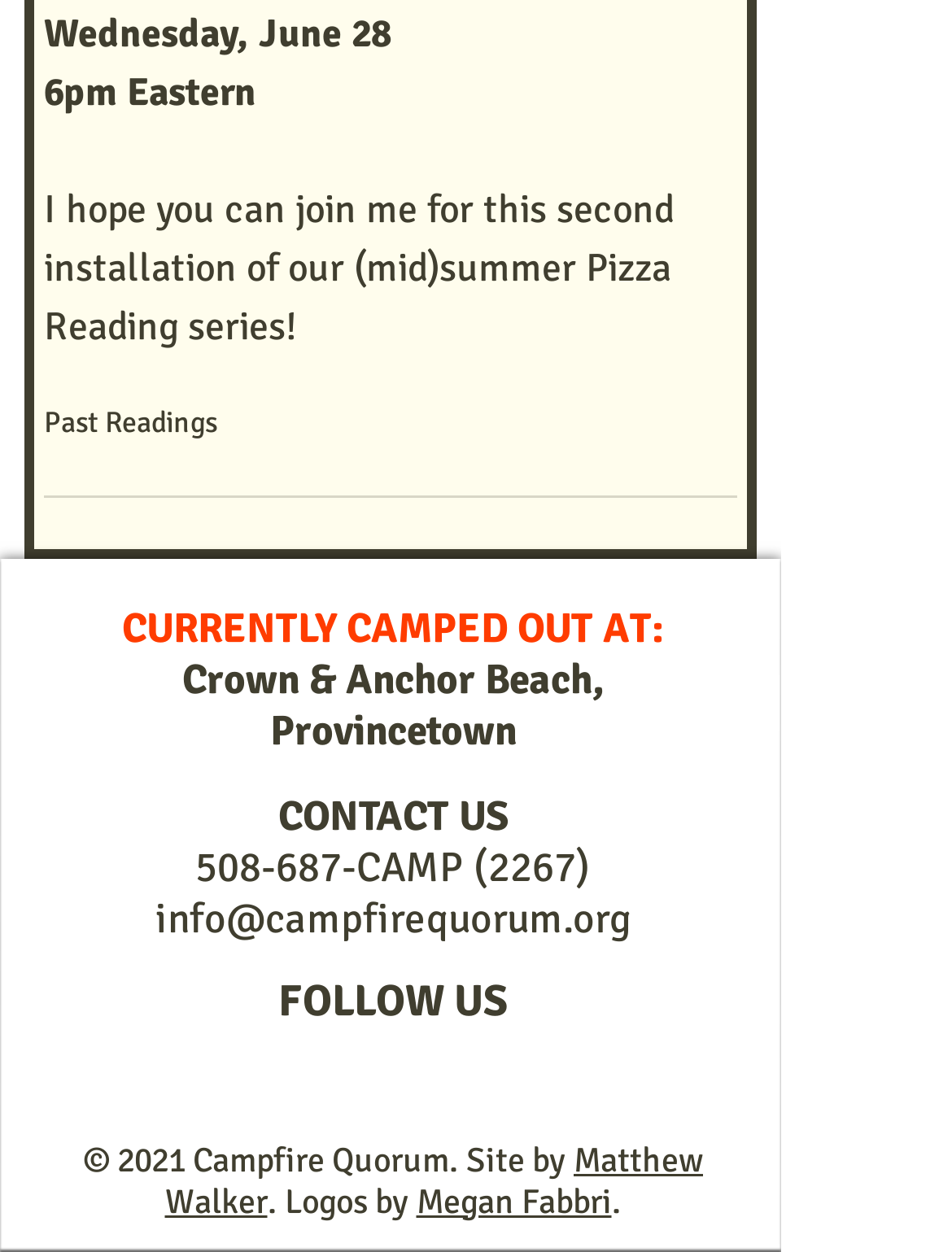Respond with a single word or phrase:
What is the phone number to contact?

508-687-CAMP